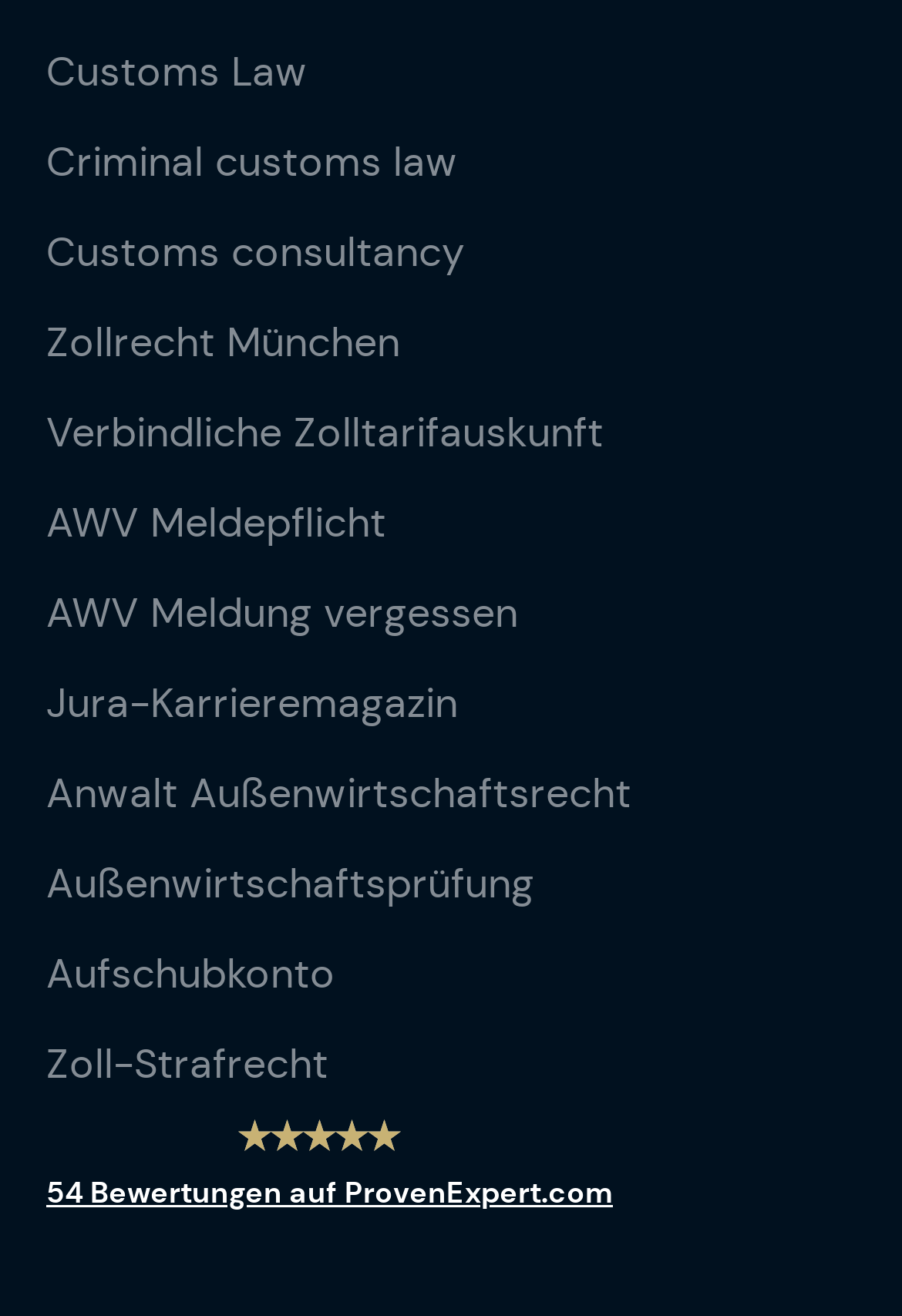Determine the bounding box coordinates of the clickable region to carry out the instruction: "Check the law firm's rating".

[0.051, 0.843, 0.679, 0.928]